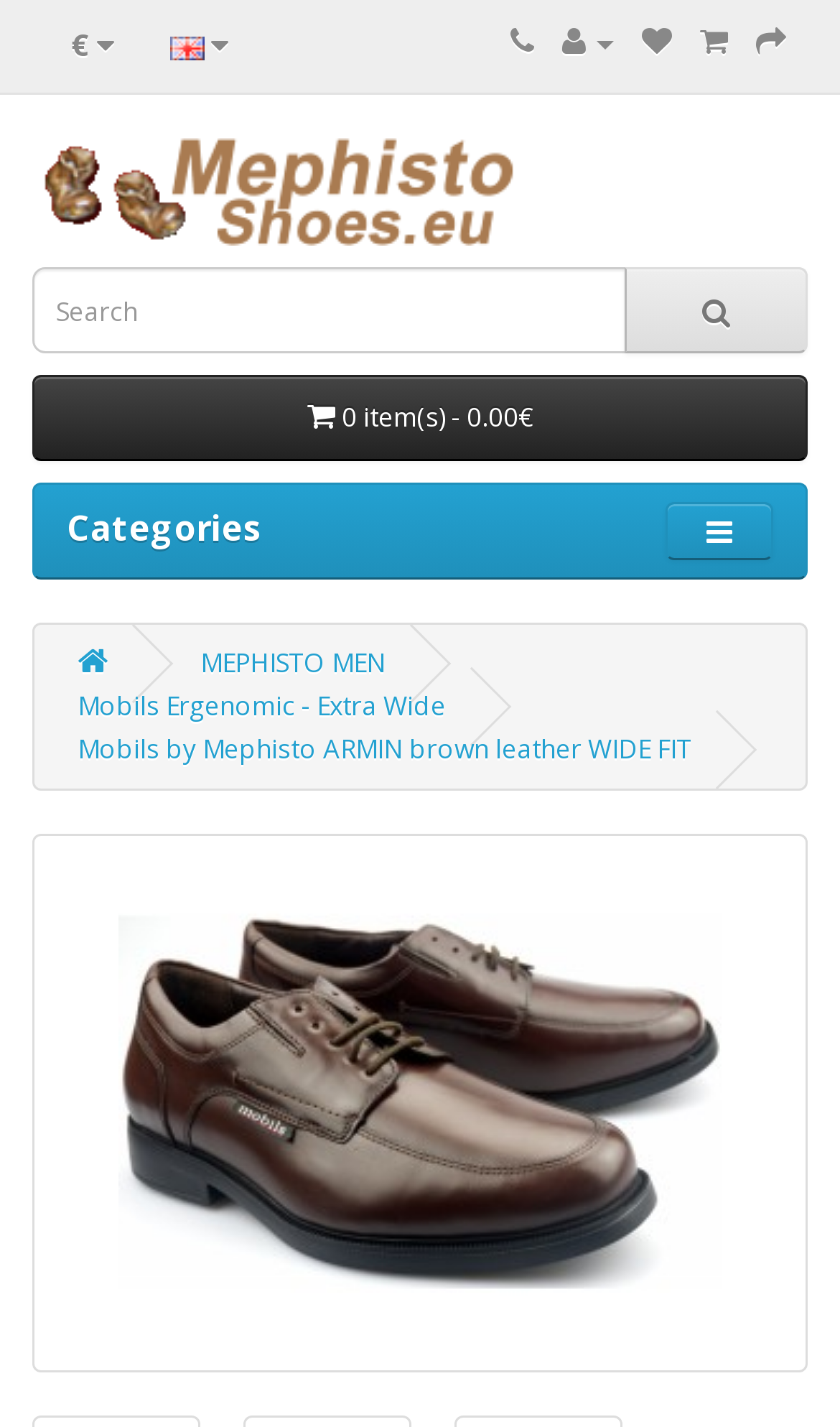Determine the bounding box coordinates for the area that should be clicked to carry out the following instruction: "Switch to English language".

[0.169, 0.006, 0.305, 0.058]